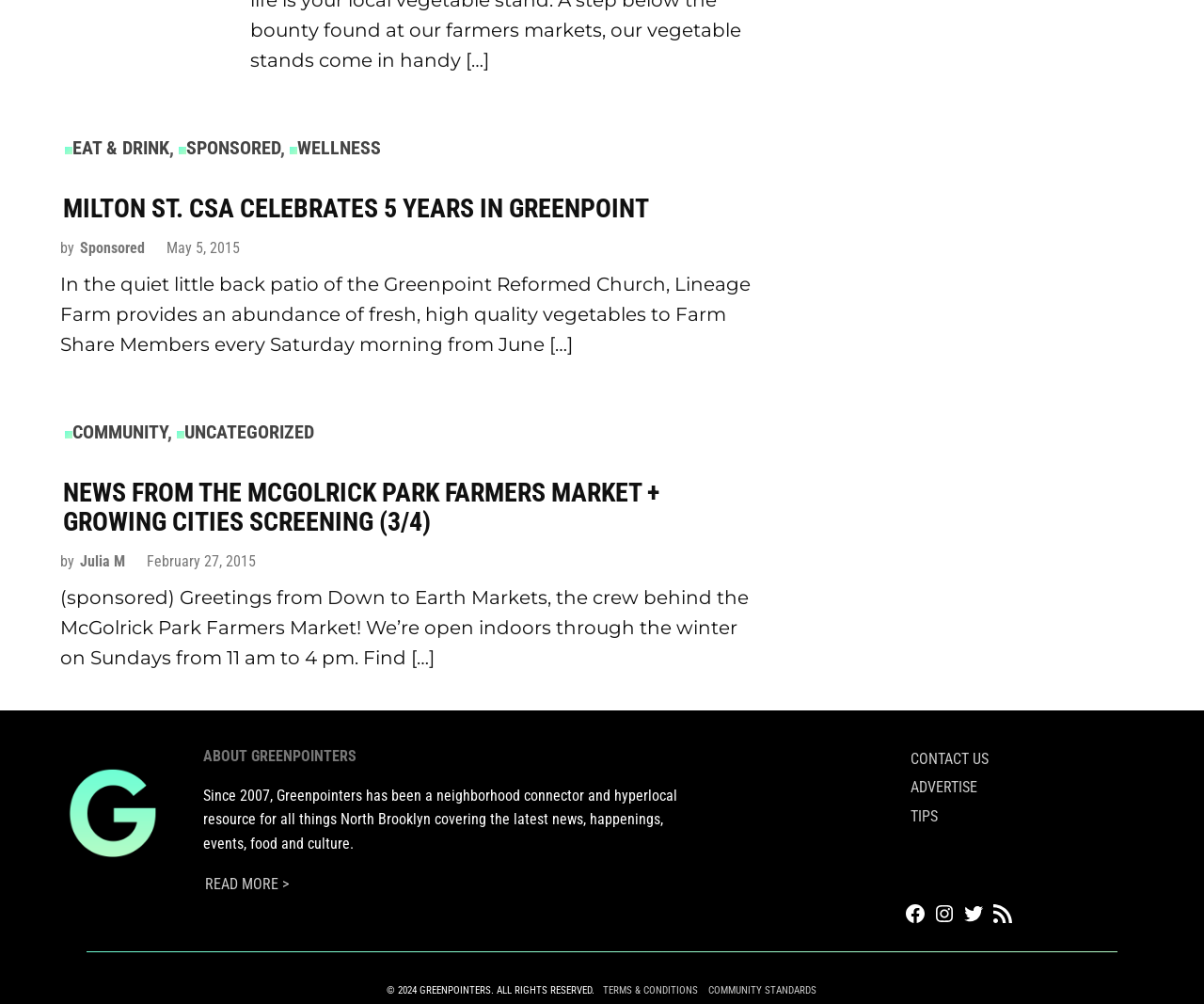Pinpoint the bounding box coordinates of the element that must be clicked to accomplish the following instruction: "Visit the 'COMMUNITY' page". The coordinates should be in the format of four float numbers between 0 and 1, i.e., [left, top, right, bottom].

[0.054, 0.419, 0.139, 0.442]